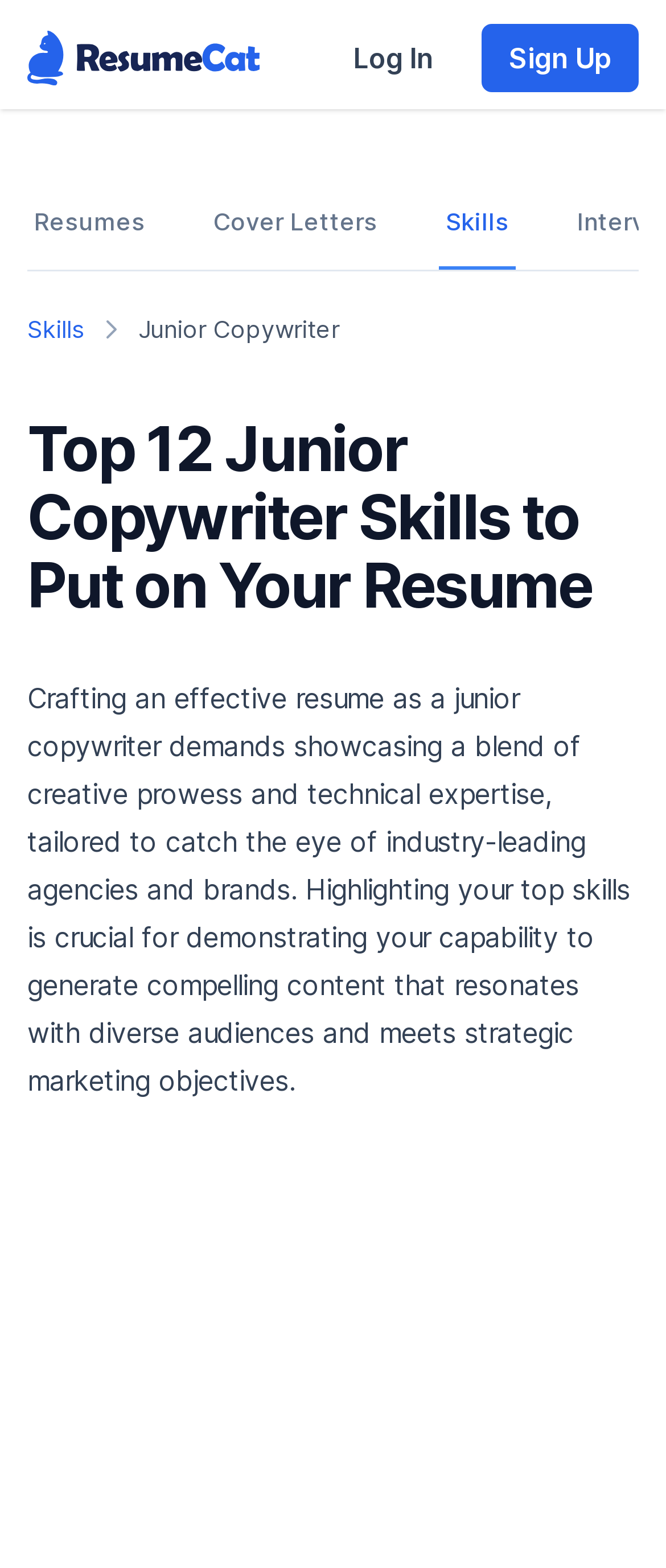Answer this question using a single word or a brief phrase:
What is the text of the first link in the 'Career Resources Navigation'?

Resumes